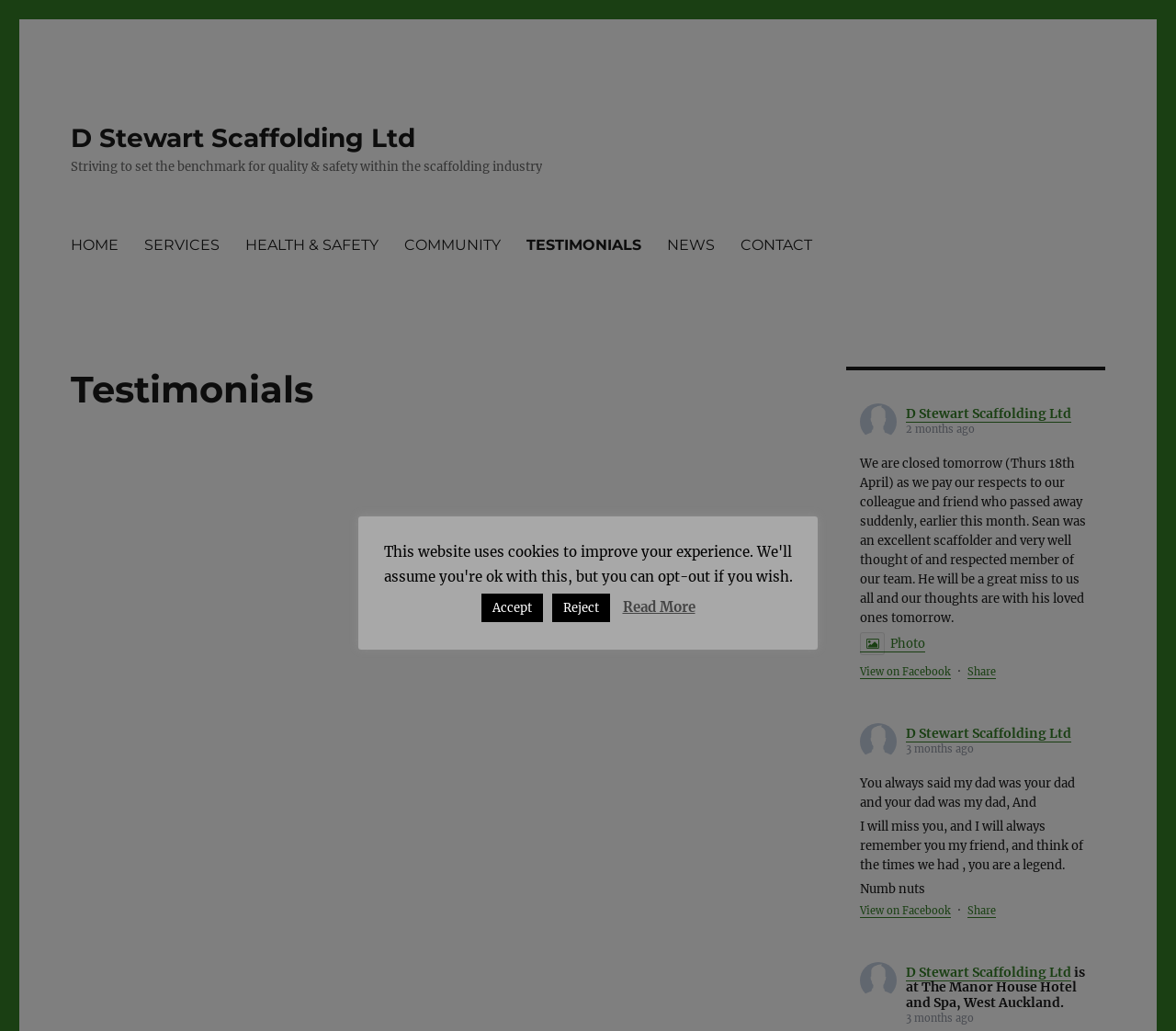Look at the image and answer the question in detail:
What is the name of the company?

The company name is mentioned in the link at the top of the page, and also in the navigation menu. It is 'D Stewart Scaffolding Ltd'.